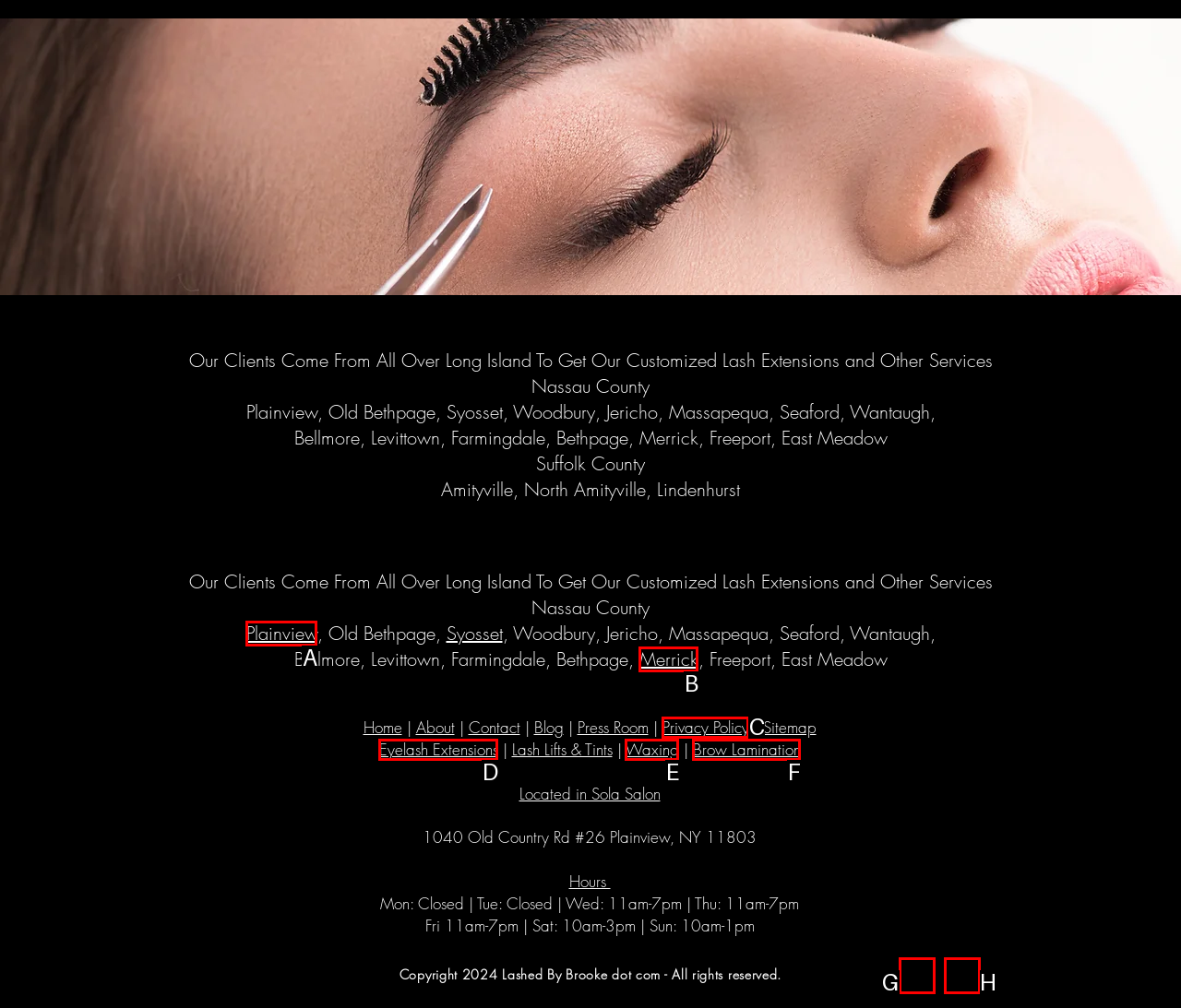From the provided options, which letter corresponds to the element described as: Brow Lamination
Answer with the letter only.

F